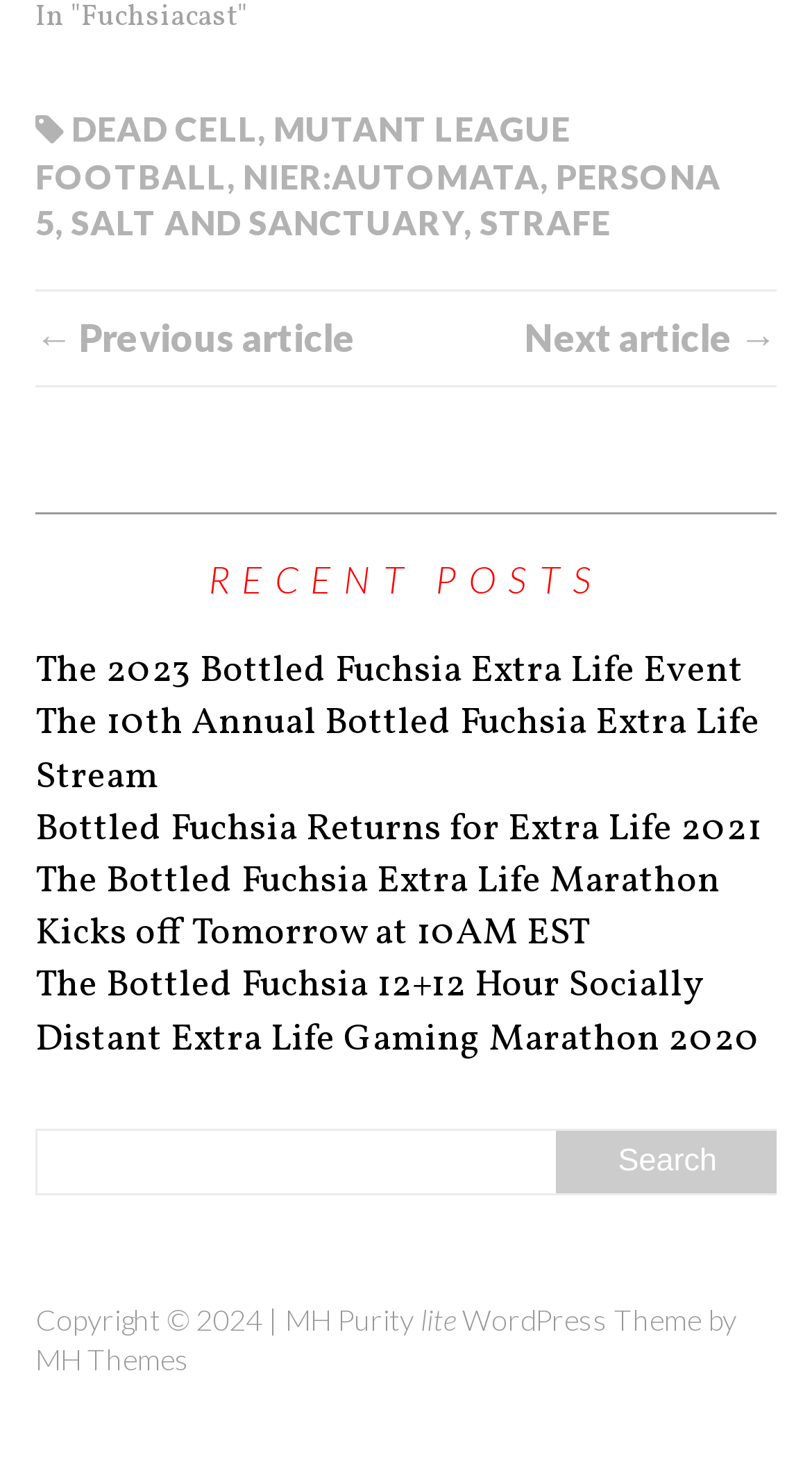Please identify the bounding box coordinates of the element I should click to complete this instruction: 'Click on the Bottled Fuchsia Extra Life Event'. The coordinates should be given as four float numbers between 0 and 1, like this: [left, top, right, bottom].

[0.043, 0.441, 0.915, 0.477]